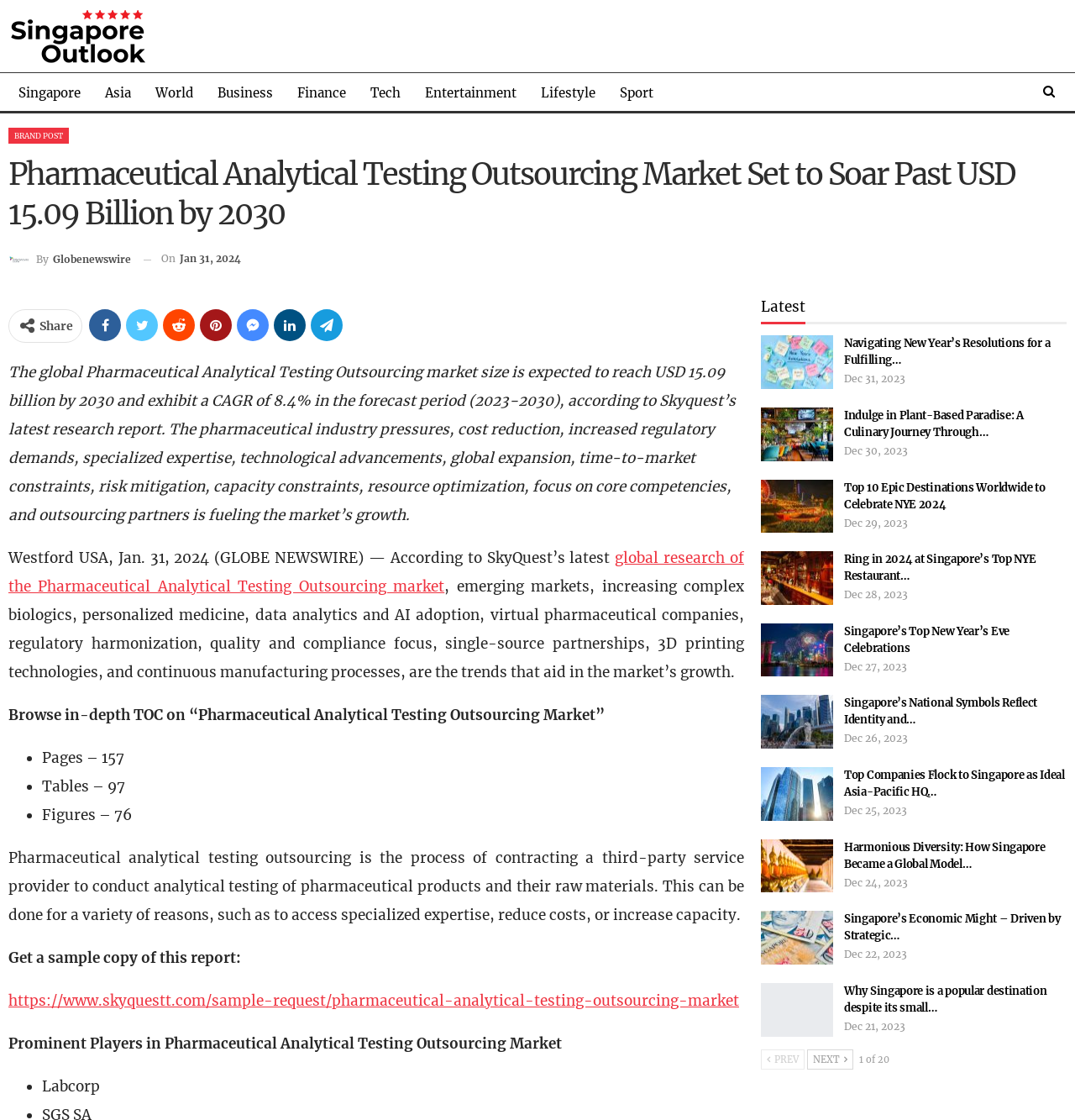Identify the bounding box coordinates necessary to click and complete the given instruction: "Click on Singapore Outlook".

[0.008, 0.006, 0.138, 0.053]